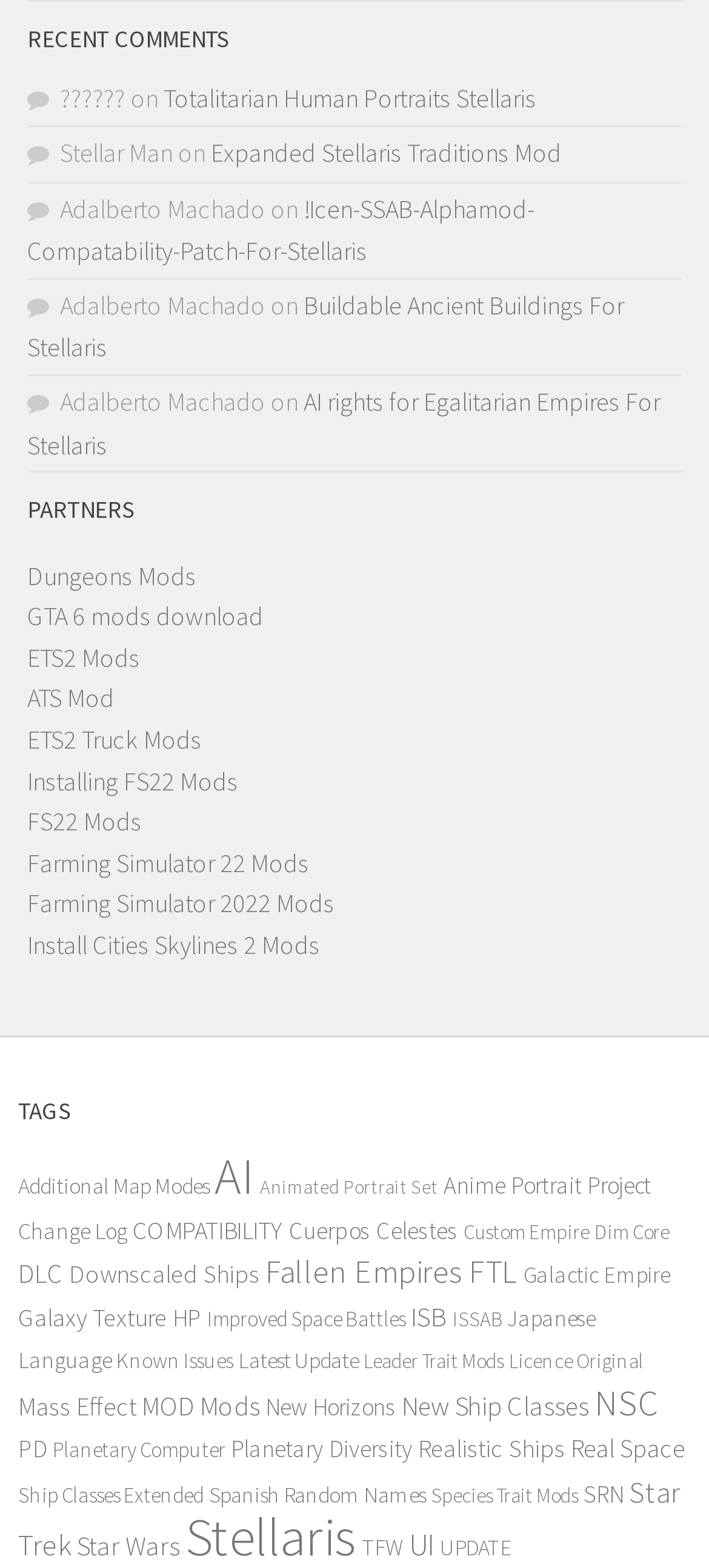Please locate the bounding box coordinates of the element that needs to be clicked to achieve the following instruction: "Explore Additional Map Modes". The coordinates should be four float numbers between 0 and 1, i.e., [left, top, right, bottom].

[0.026, 0.748, 0.295, 0.765]